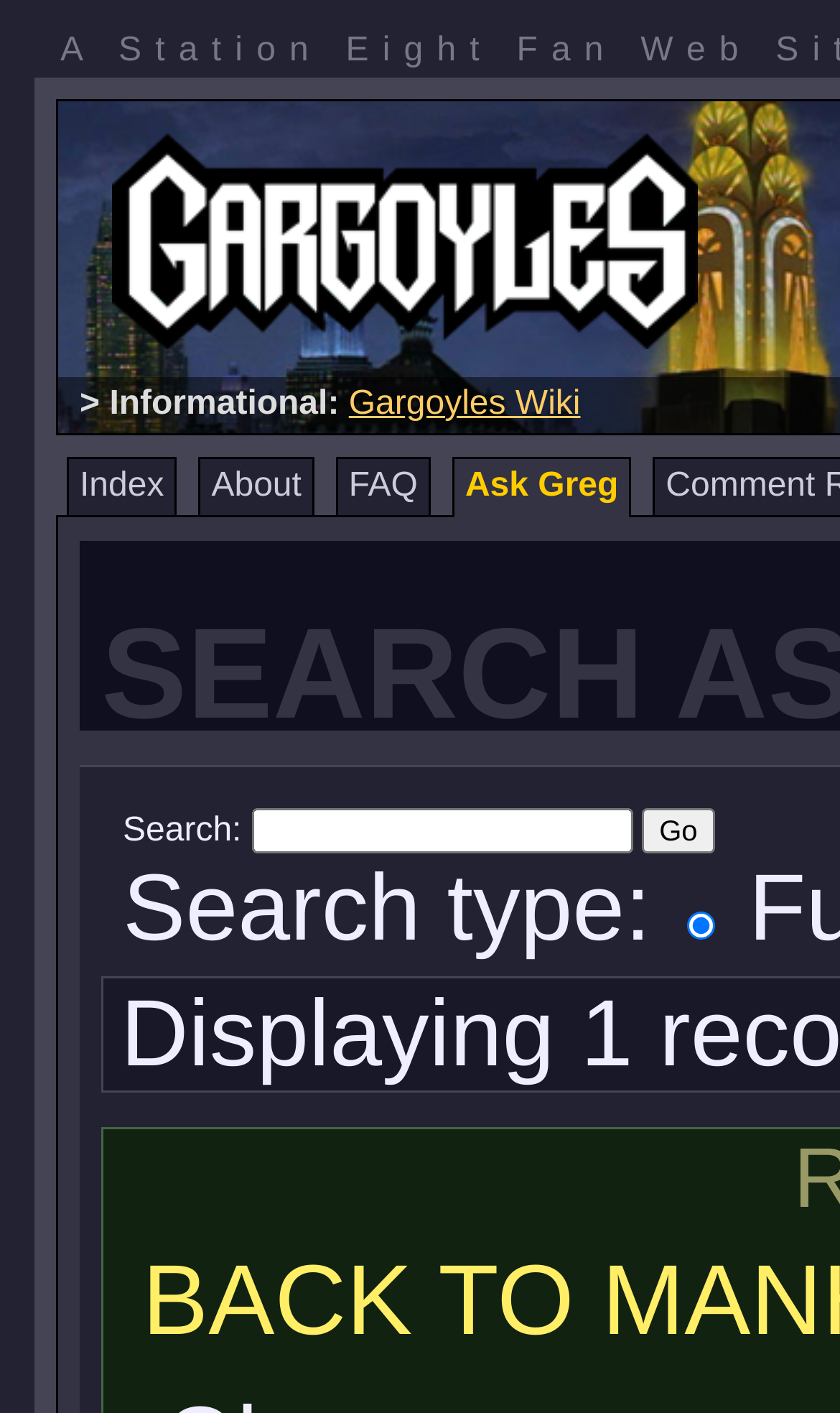Specify the bounding box coordinates of the area to click in order to follow the given instruction: "view top menu."

None